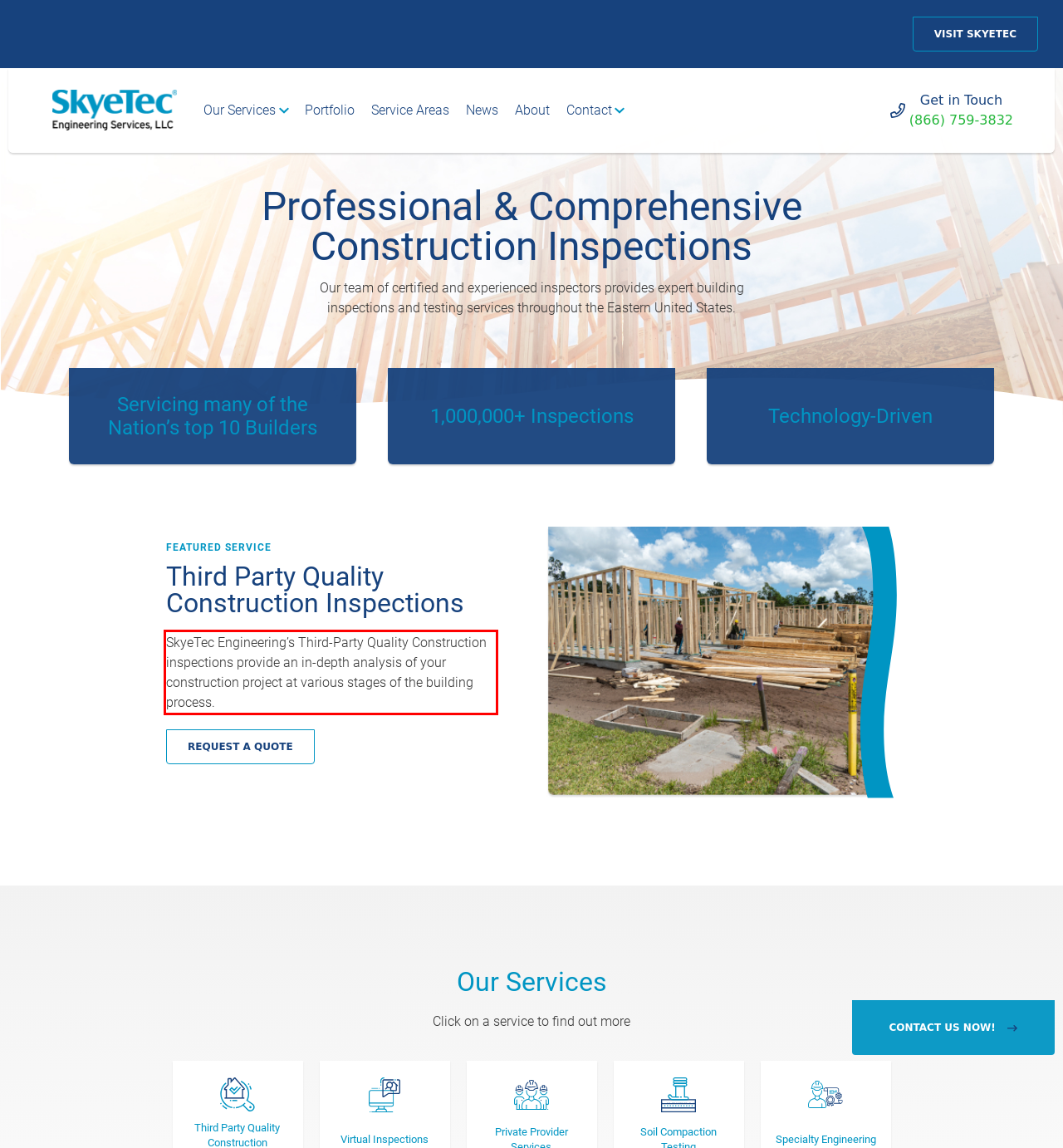You are given a webpage screenshot with a red bounding box around a UI element. Extract and generate the text inside this red bounding box.

SkyeTec Engineering’s Third-Party Quality Construction inspections provide an in-depth analysis of your construction project at various stages of the building process.